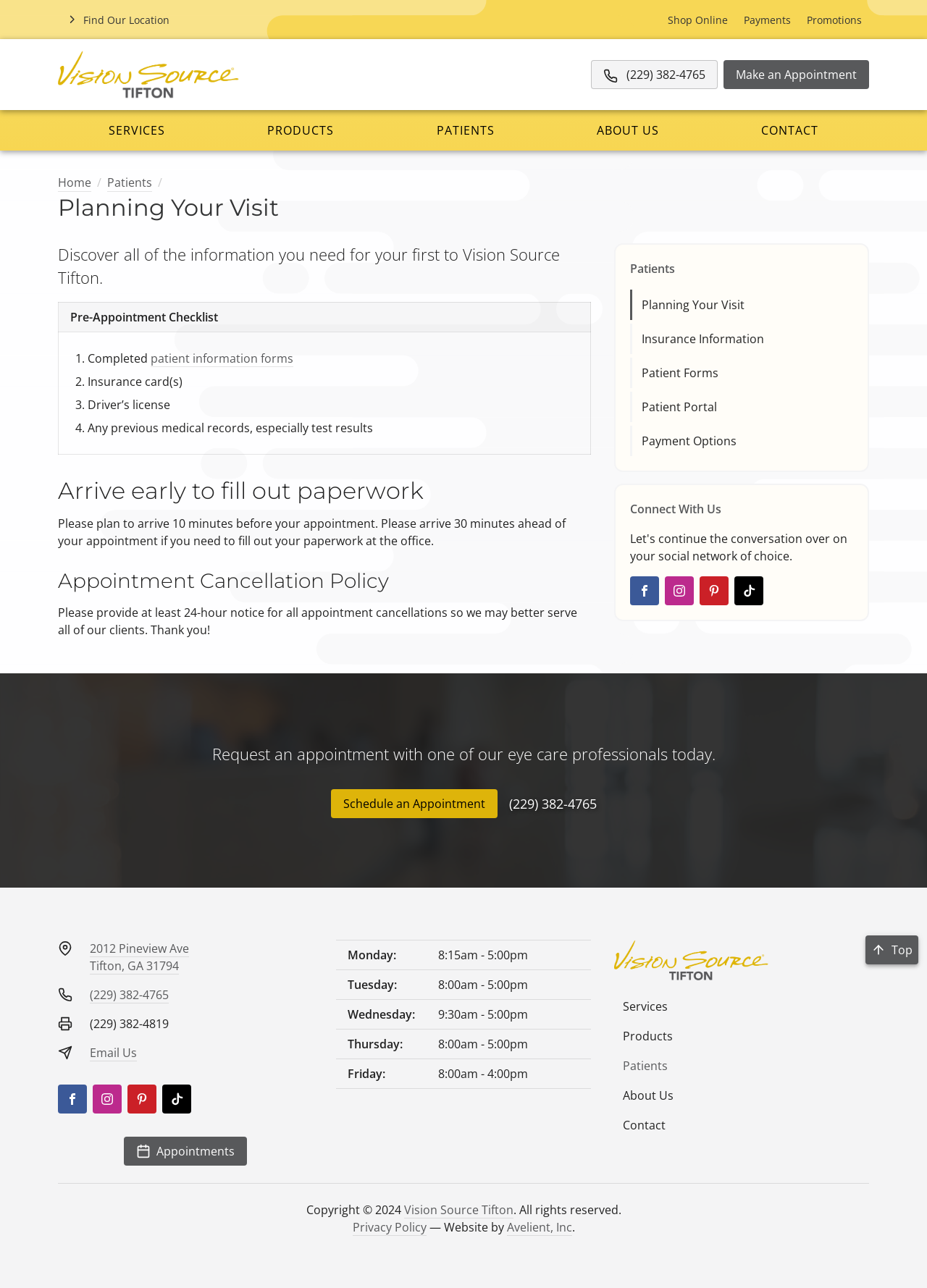Refer to the image and provide an in-depth answer to the question: 
What is the purpose of this webpage?

Based on the webpage content, it appears that the purpose of this webpage is to provide information and resources for individuals planning a visit to Vision Source Tifton, an eye care center. The webpage includes details on what to expect during a visit, appointment cancellation policies, and other relevant information.